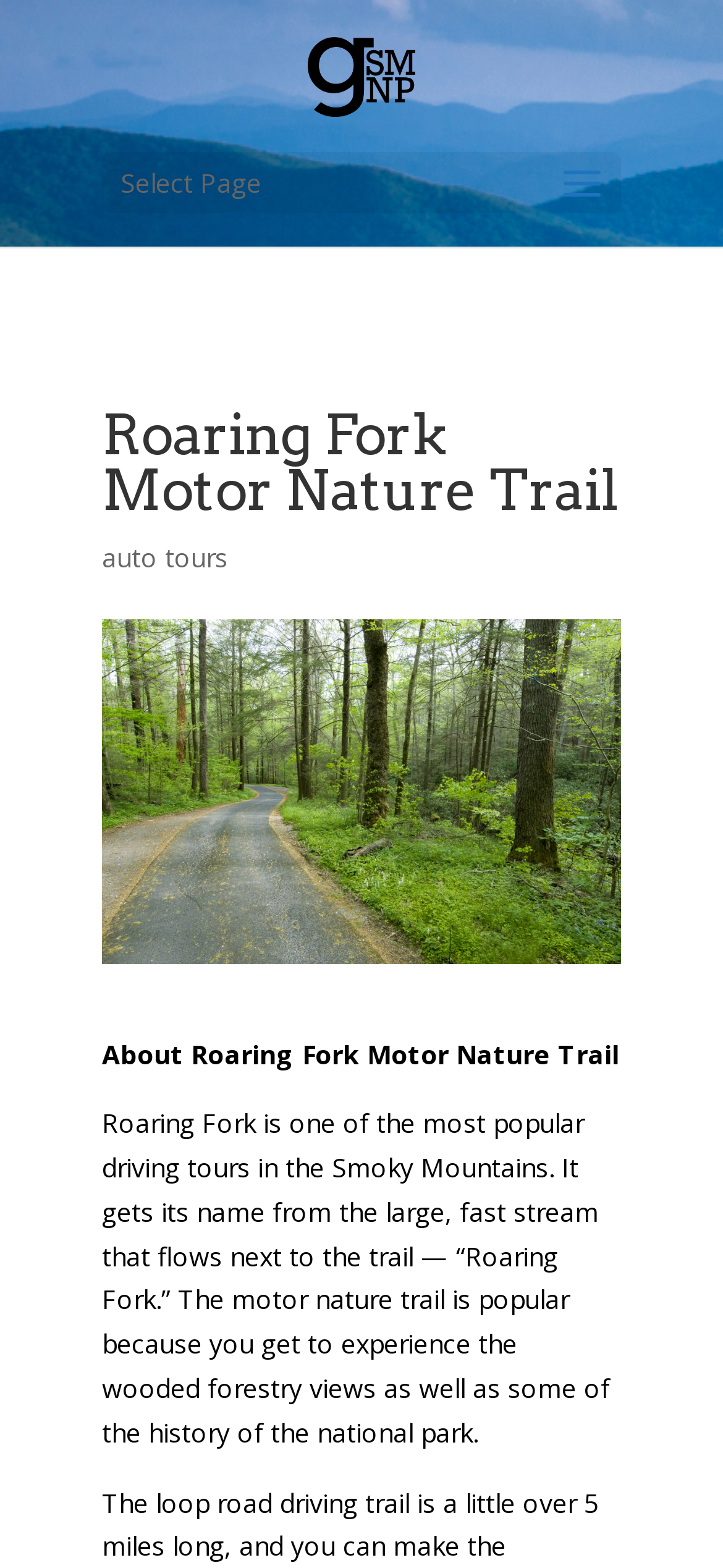Determine the bounding box coordinates (top-left x, top-left y, bottom-right x, bottom-right y) of the UI element described in the following text: parent_node: Select Page

[0.426, 0.063, 0.574, 0.085]